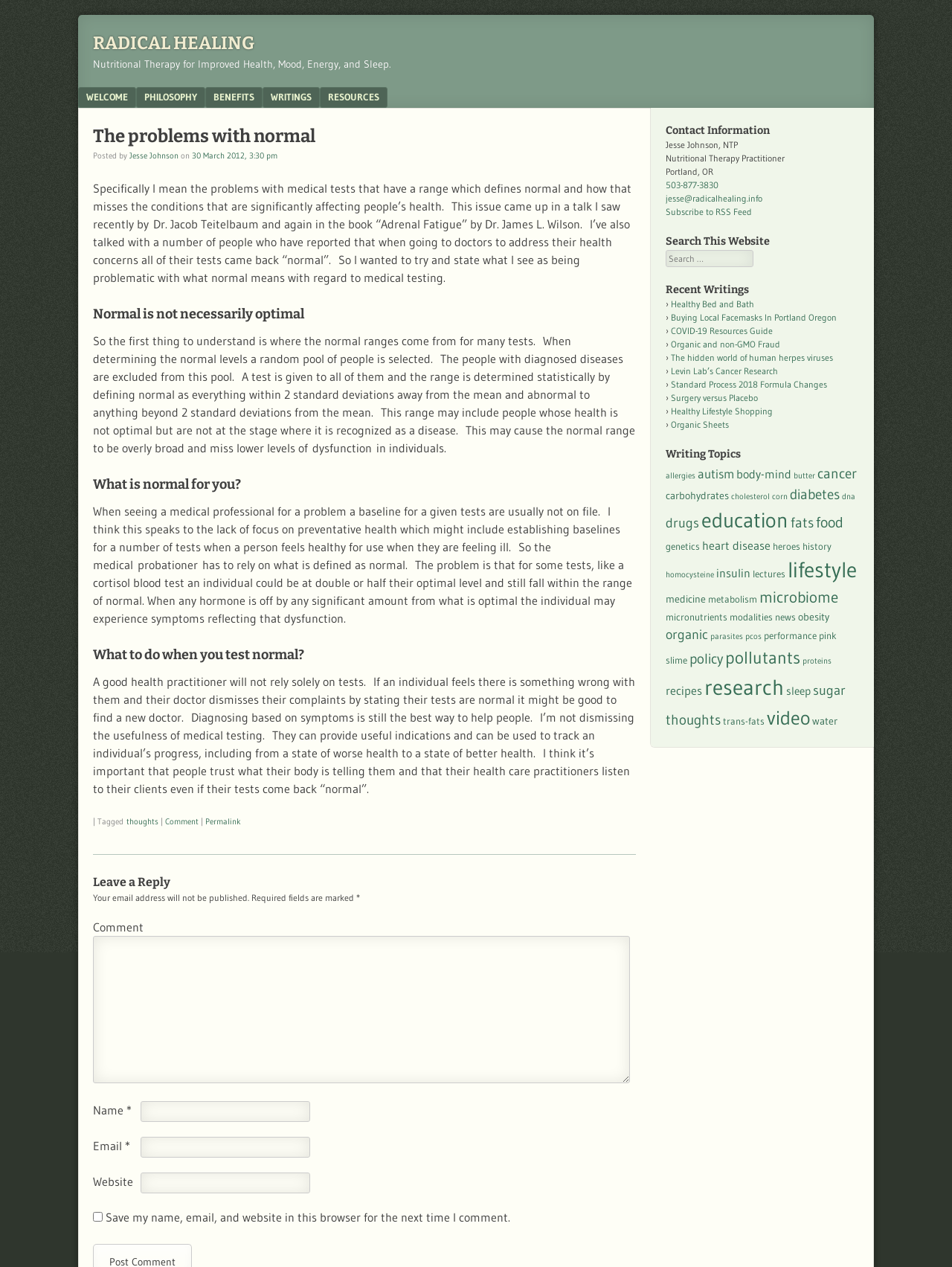What is the profession of Jesse Johnson?
Please answer the question with as much detail and depth as you can.

Jesse Johnson's profession can be found in the contact information section, where it says 'Jesse Johnson, NTP' and 'Nutritional Therapy Practitioner'.